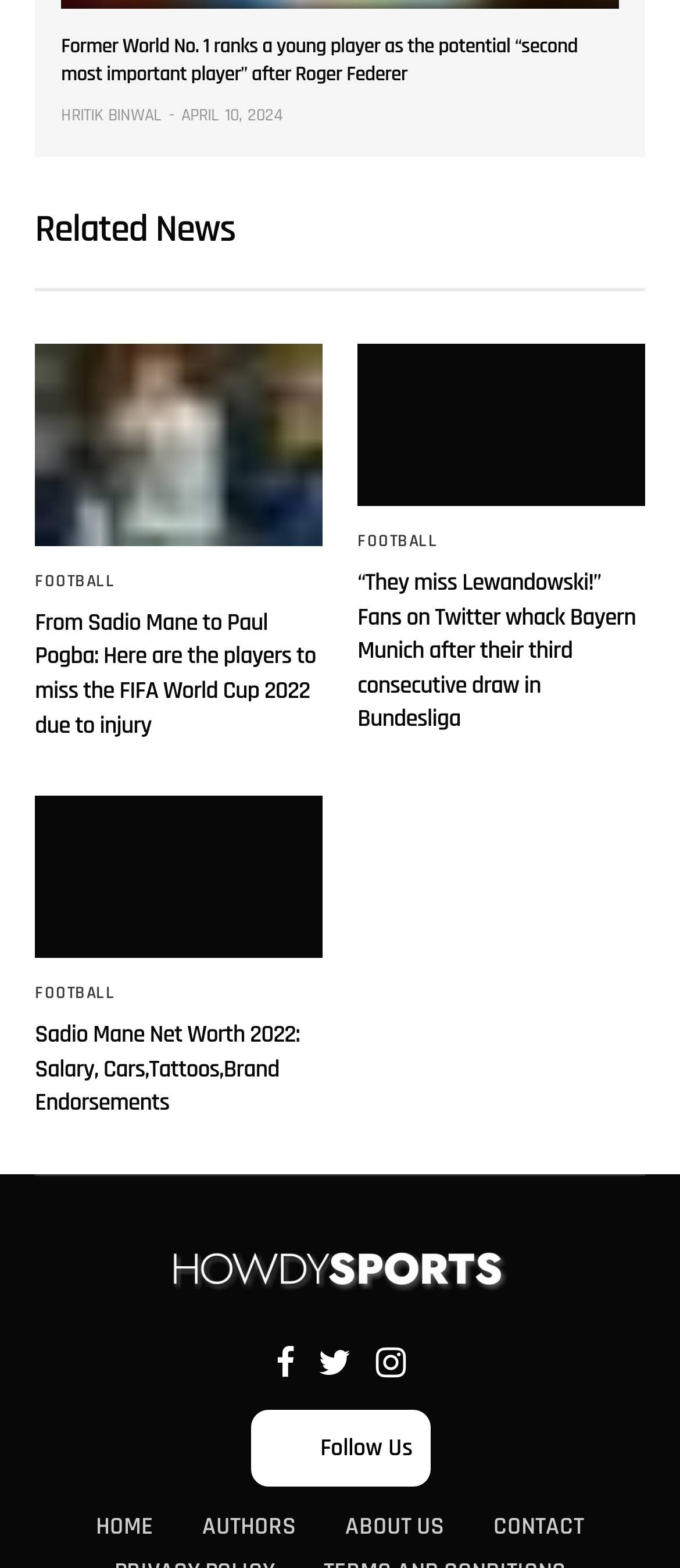Identify the bounding box coordinates of the section to be clicked to complete the task described by the following instruction: "Go to the home page". The coordinates should be four float numbers between 0 and 1, formatted as [left, top, right, bottom].

[0.141, 0.964, 0.226, 0.984]